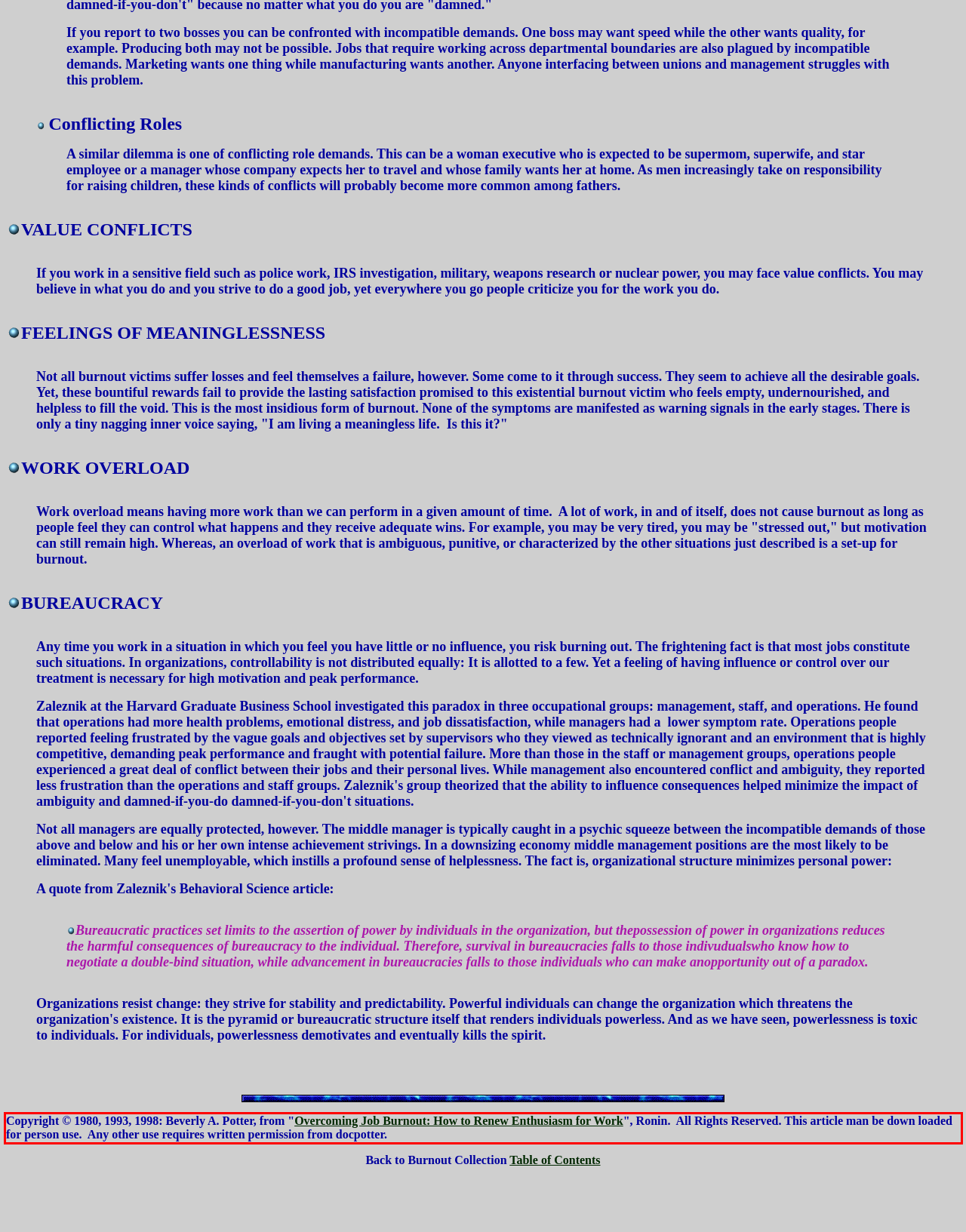Examine the webpage screenshot, find the red bounding box, and extract the text content within this marked area.

Copyright © 1980, 1993, 1998: Beverly A. Potter, from "Overcoming Job Burnout: How to Renew Enthusiasm for Work", Ronin. All Rights Reserved. This article man be down loaded for person use. Any other use requires written permission from docpotter.